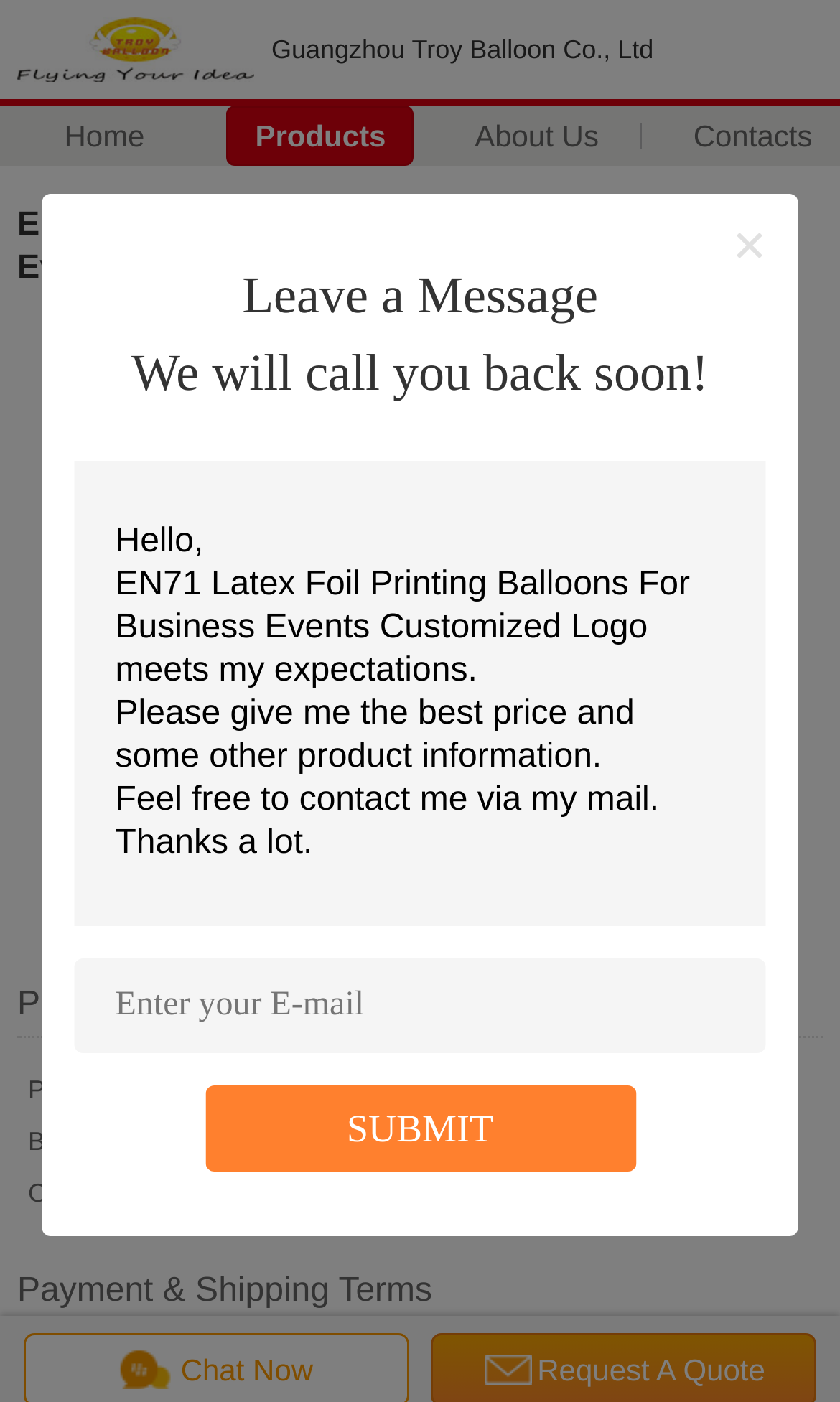What is the place of origin of the product?
Provide a thorough and detailed answer to the question.

The place of origin of the product can be found in the product details table, where it is listed as 'China' under the 'Place of Origin:' column.